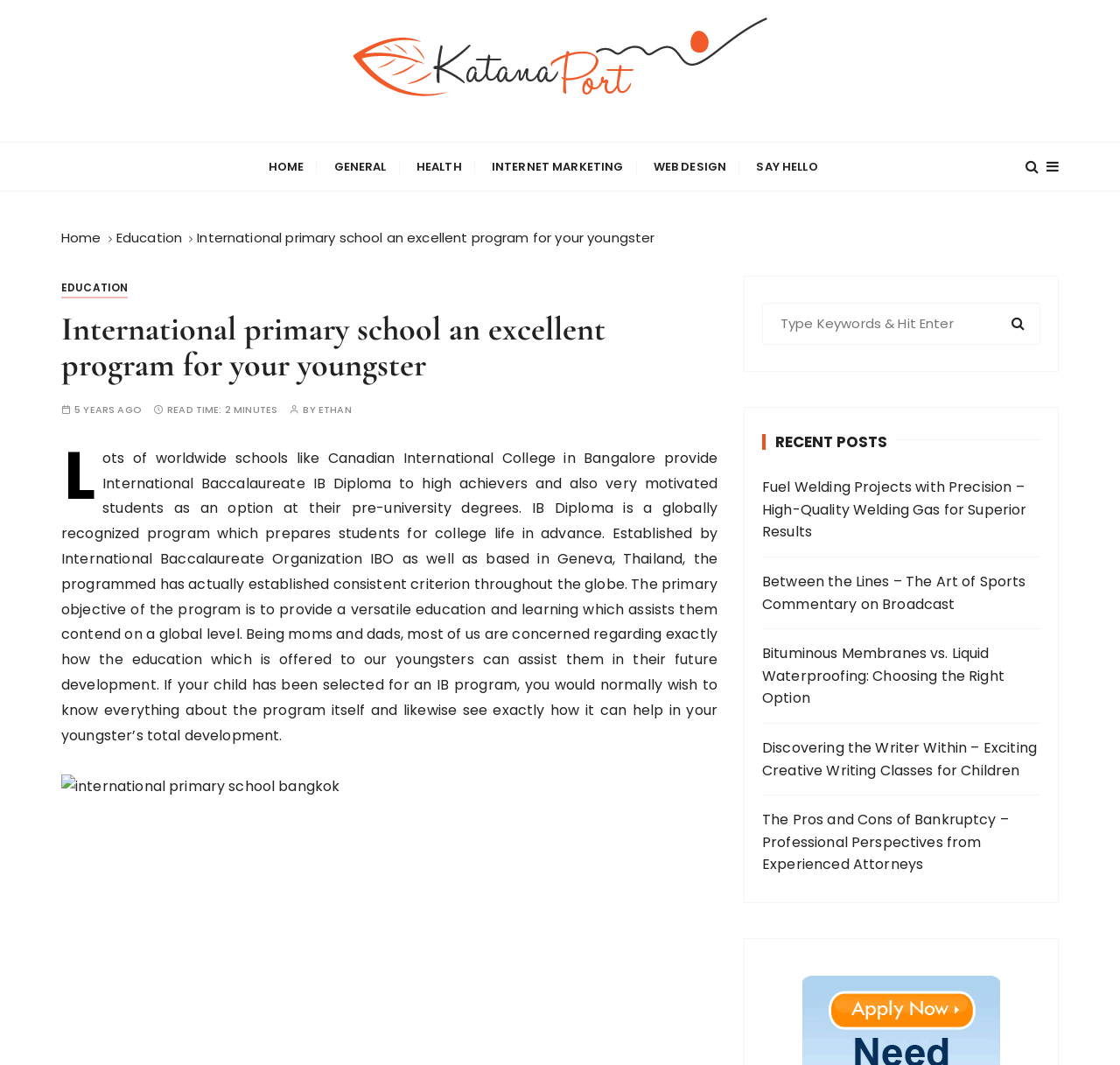Determine the bounding box coordinates of the clickable area required to perform the following instruction: "Read the article about International primary school". The coordinates should be represented as four float numbers between 0 and 1: [left, top, right, bottom].

[0.055, 0.292, 0.641, 0.361]